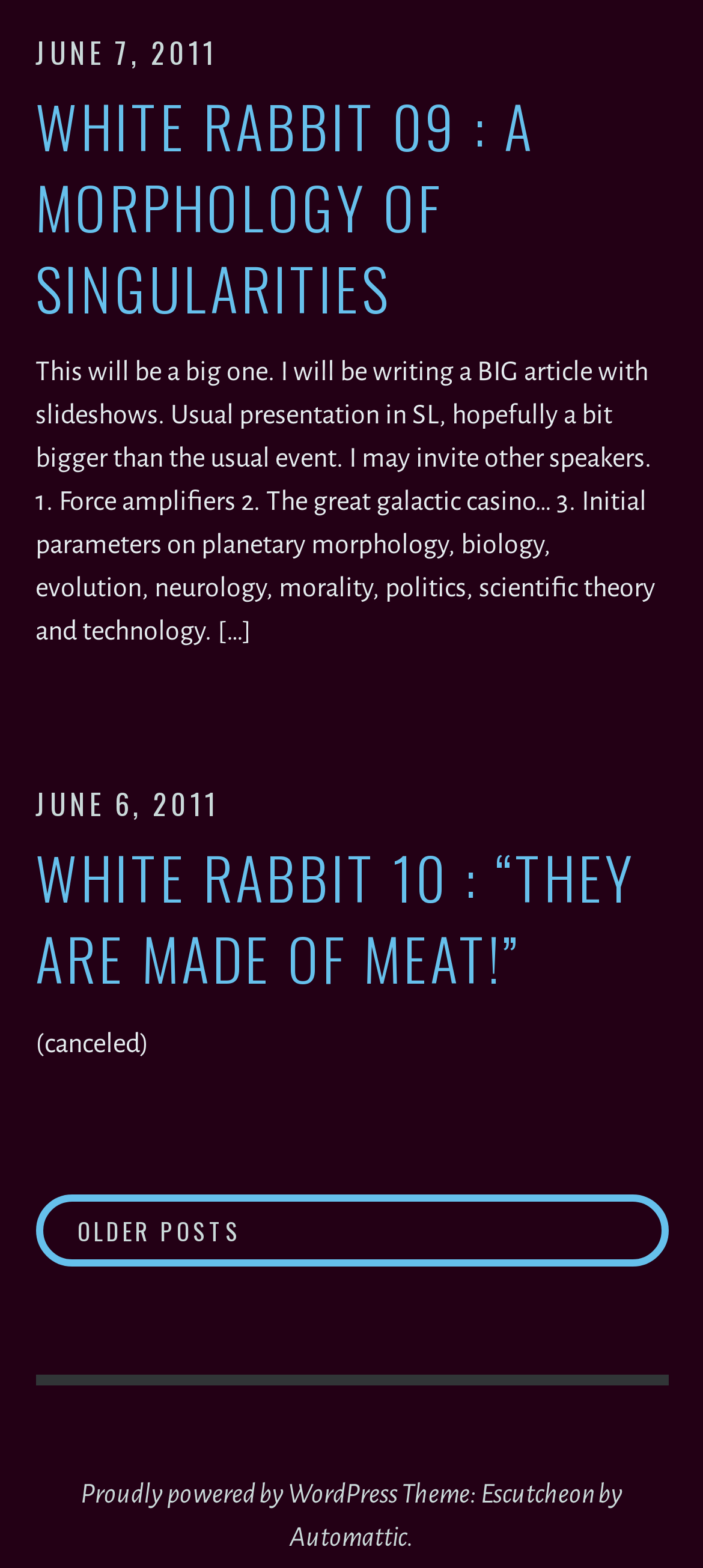Given the element description Automattic, identify the bounding box coordinates for the UI element on the webpage screenshot. The format should be (top-left x, top-left y, bottom-right x, bottom-right y), with values between 0 and 1.

[0.412, 0.971, 0.578, 0.99]